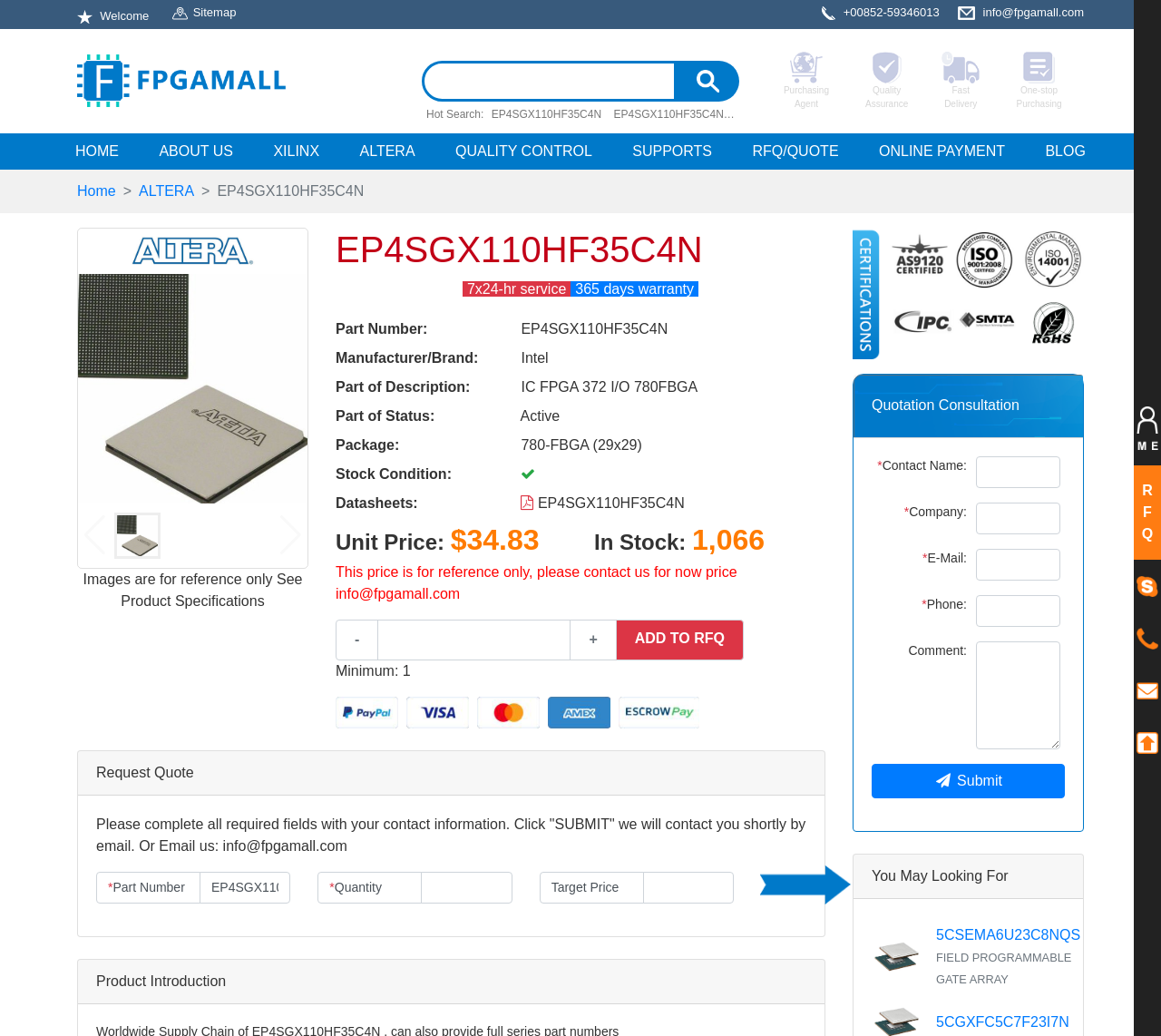What is the part number of the product?
Utilize the information in the image to give a detailed answer to the question.

The part number can be found in the product specifications section, where it is listed as 'Part Number: EP4SGX110HF35C4N'.